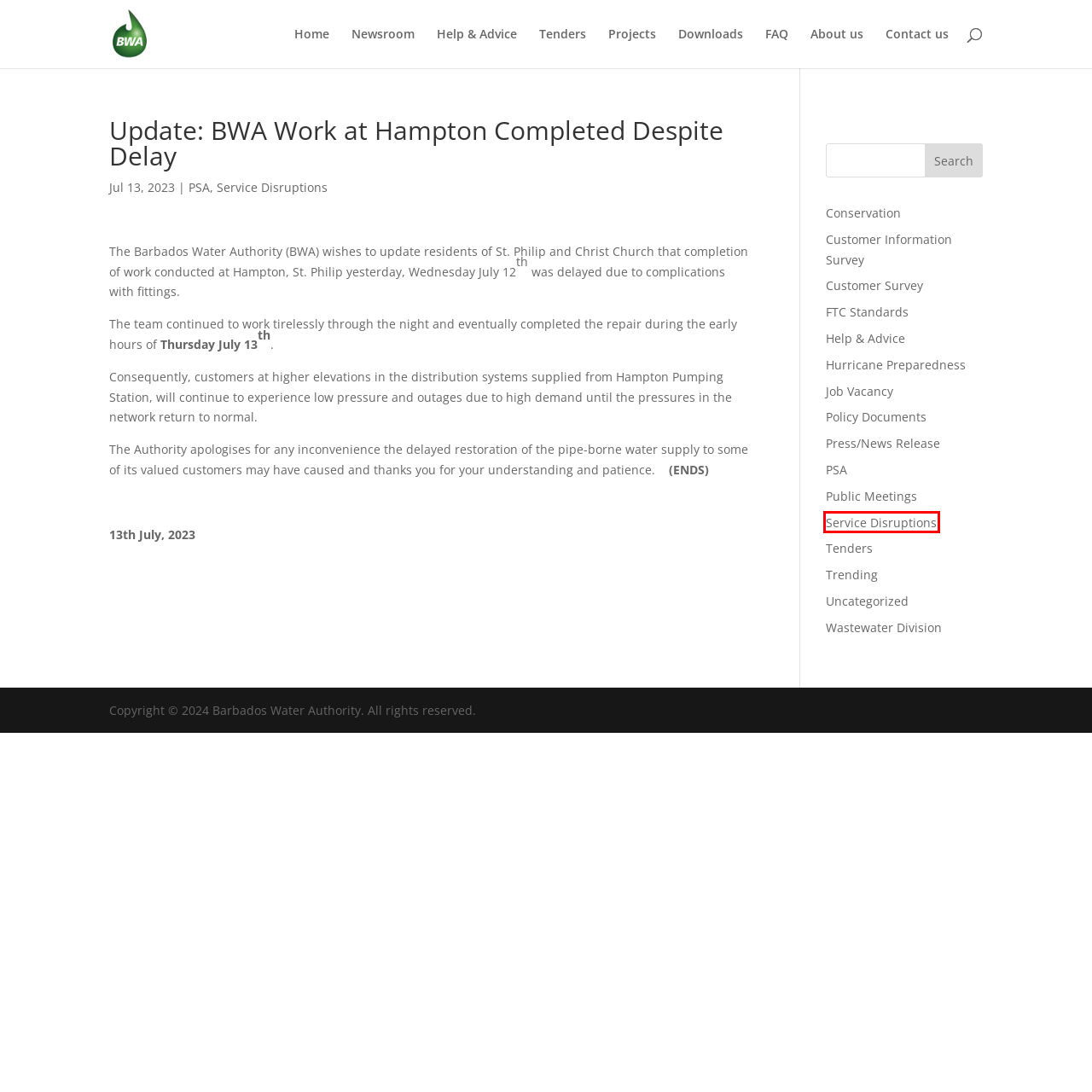You have a screenshot of a webpage with a red rectangle bounding box around a UI element. Choose the best description that matches the new page after clicking the element within the bounding box. The candidate descriptions are:
A. Customer Information Survey | Barbados Water Authority
B. Service Disruptions | Barbados Water Authority
C. Help & Advice | Barbados Water Authority
D. Newsroom | Barbados Water Authority
E. Downloads | Barbados Water Authority
F. FAQ | Barbados Water Authority
G. Press/News Release | Barbados Water Authority
H. Tenders | Barbados Water Authority

B